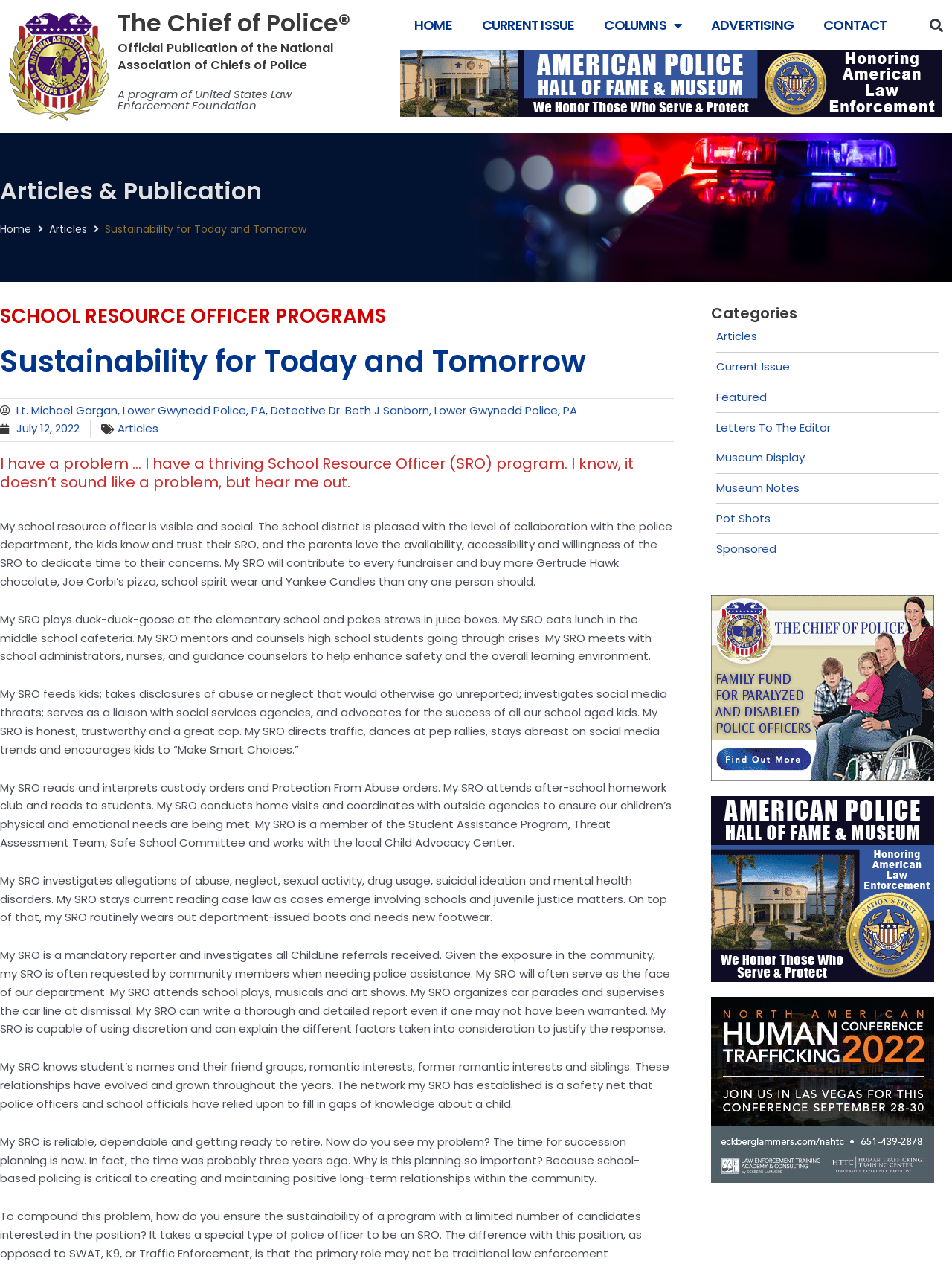What is the problem faced by the author? Refer to the image and provide a one-word or short phrase answer.

Succession planning